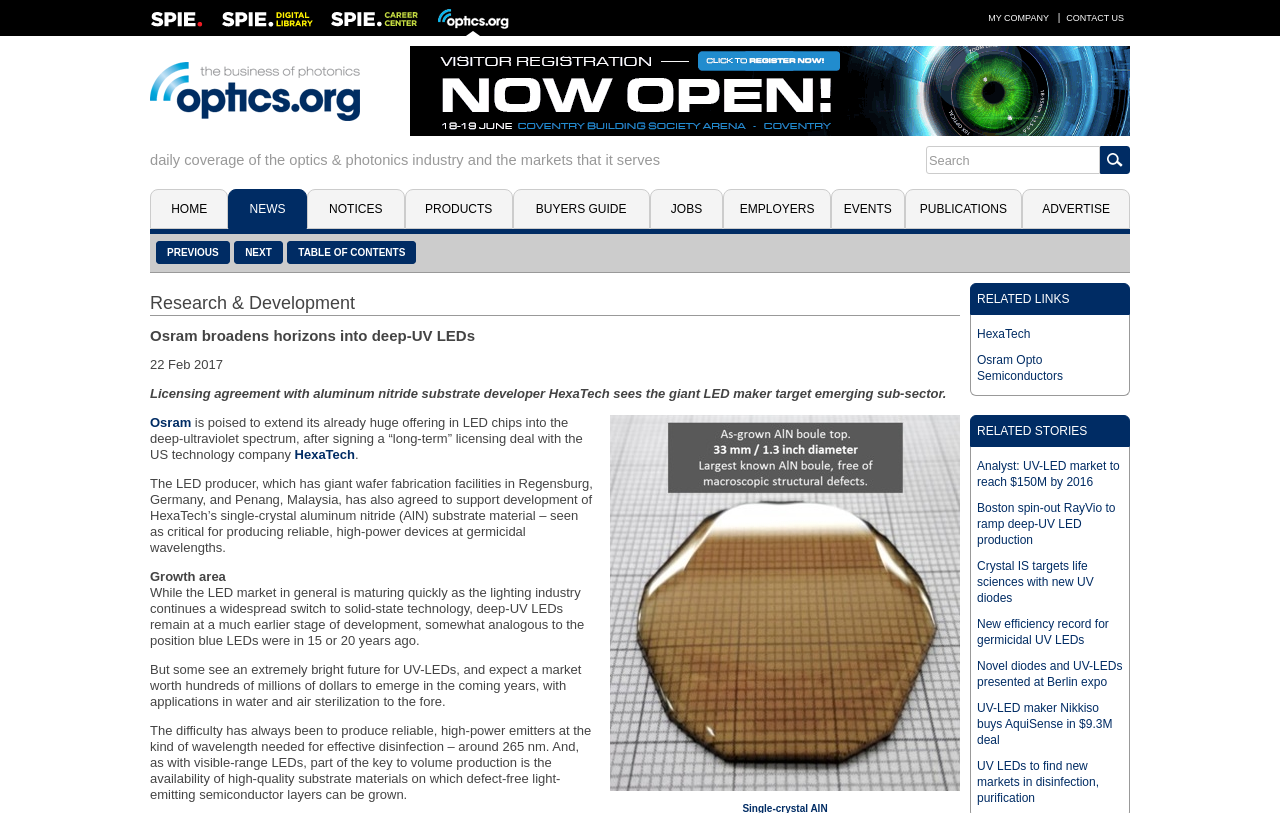What is the wavelength needed for effective disinfection?
Please give a detailed and thorough answer to the question, covering all relevant points.

The answer can be found in the text 'The difficulty has always been to produce reliable, high-power emitters at the kind of wavelength needed for effective disinfection – around 265 nm.' where it mentions the specific wavelength required.